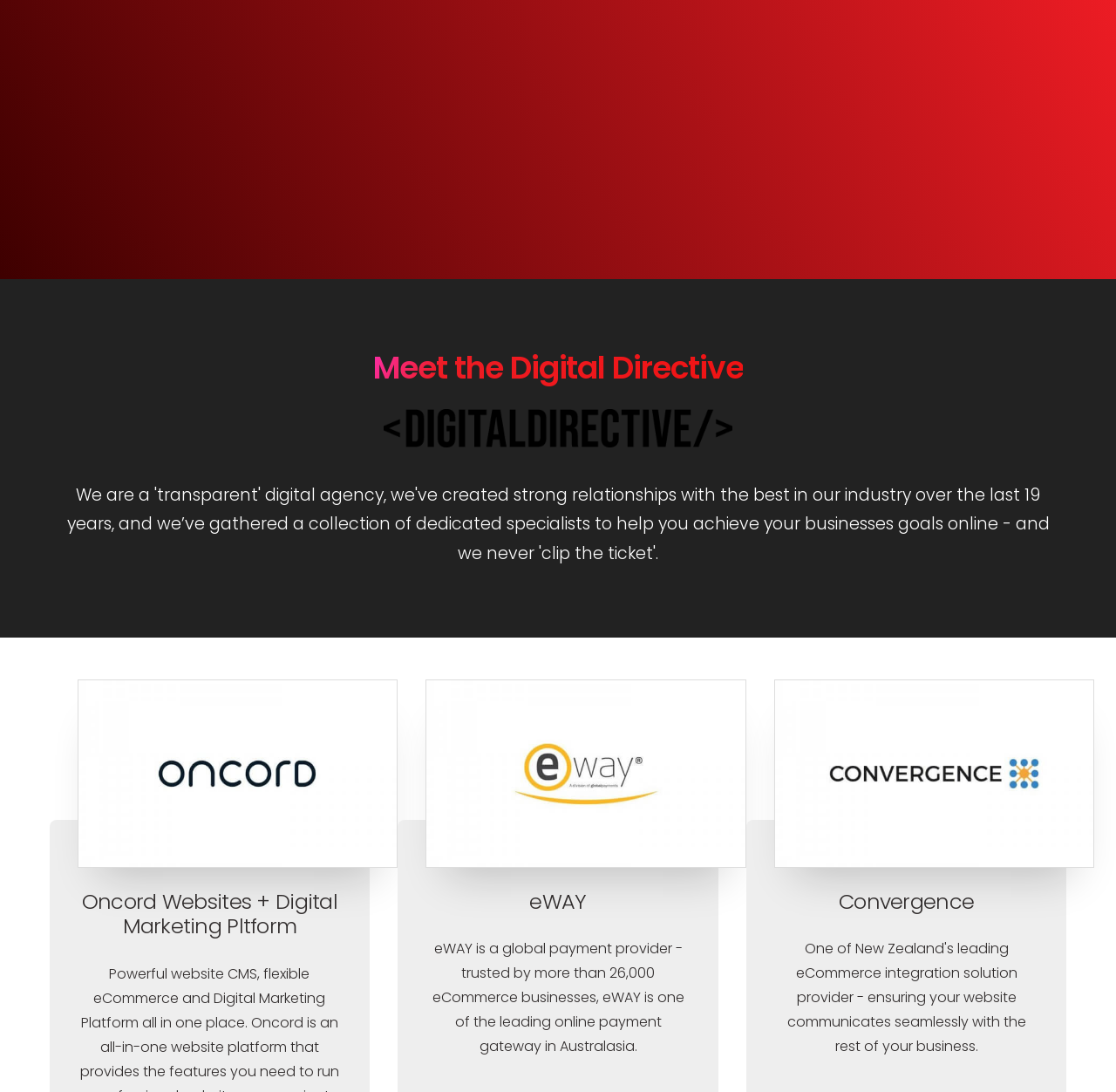Identify the bounding box for the element characterized by the following description: "title="Expert Oncord developers"".

[0.756, 0.585, 0.956, 0.632]